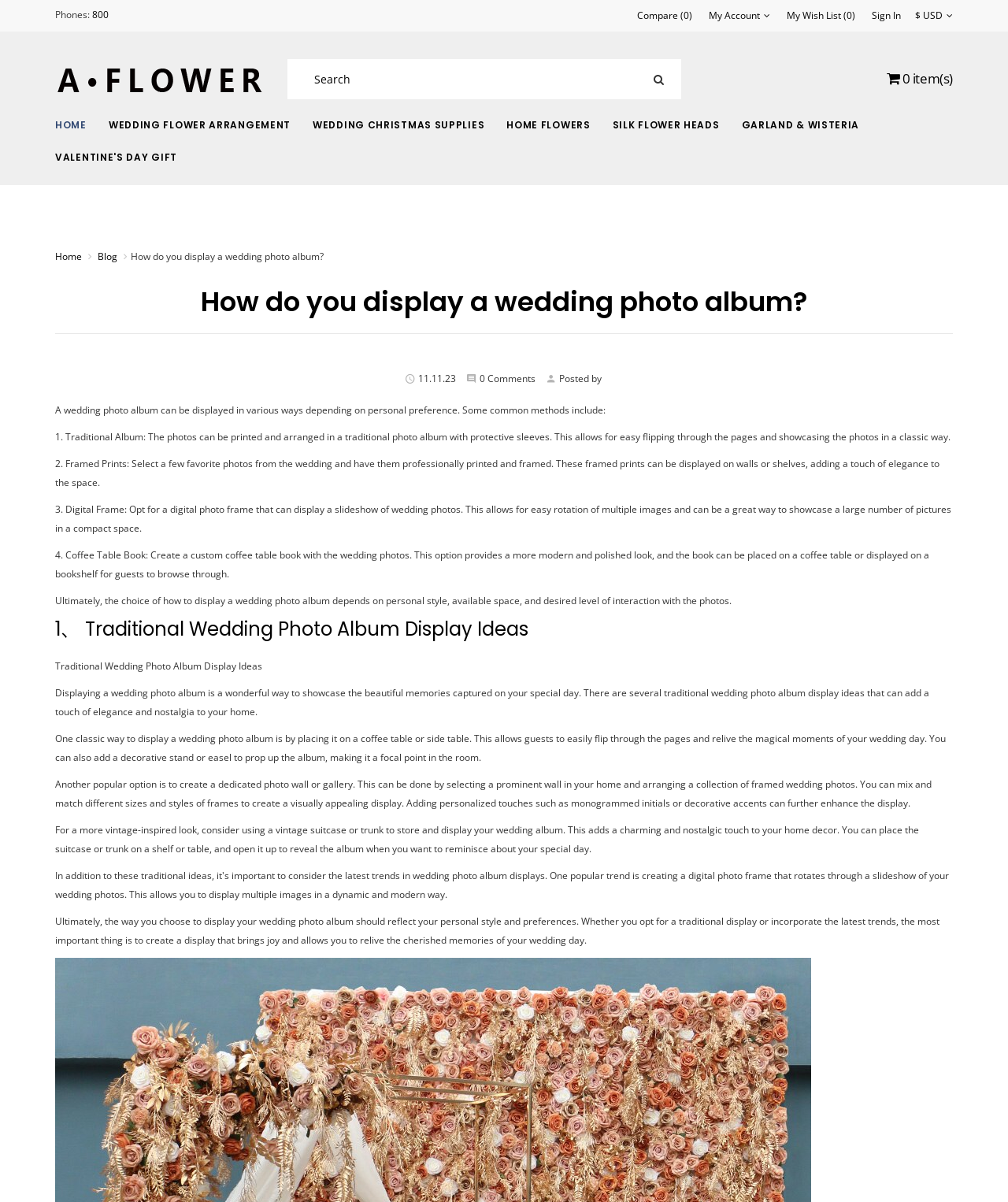Based on the visual content of the image, answer the question thoroughly: How many methods are mentioned for displaying a wedding photo album?

The webpage mentions four methods for displaying a wedding photo album: traditional album, framed prints, digital frame, and coffee table book.